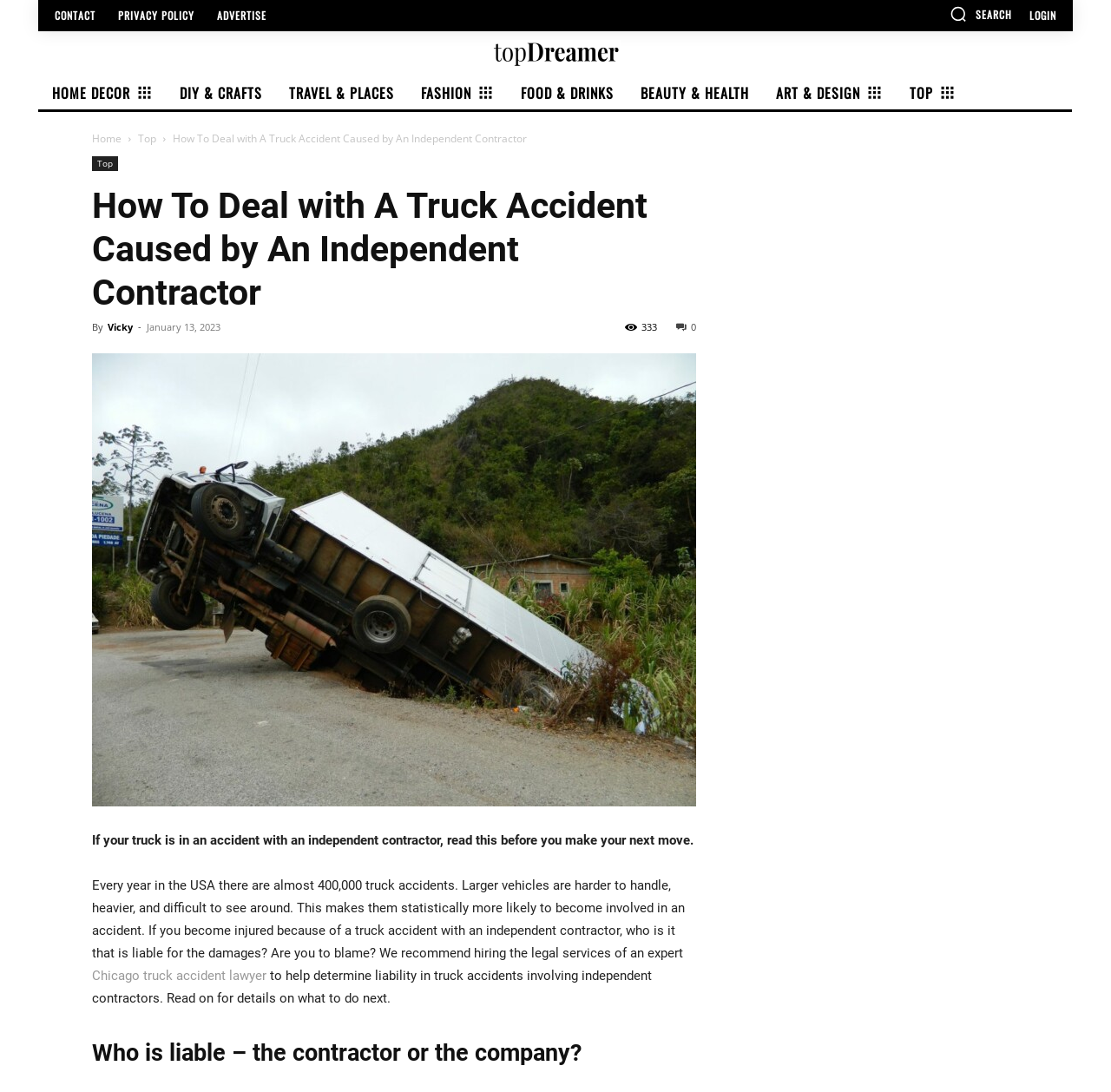What is the purpose of hiring a Chicago truck accident lawyer?
Look at the image and construct a detailed response to the question.

According to the text, hiring a Chicago truck accident lawyer is recommended to help determine liability in truck accidents involving independent contractors, which suggests that the purpose of hiring such a lawyer is to determine who is liable for the damages.